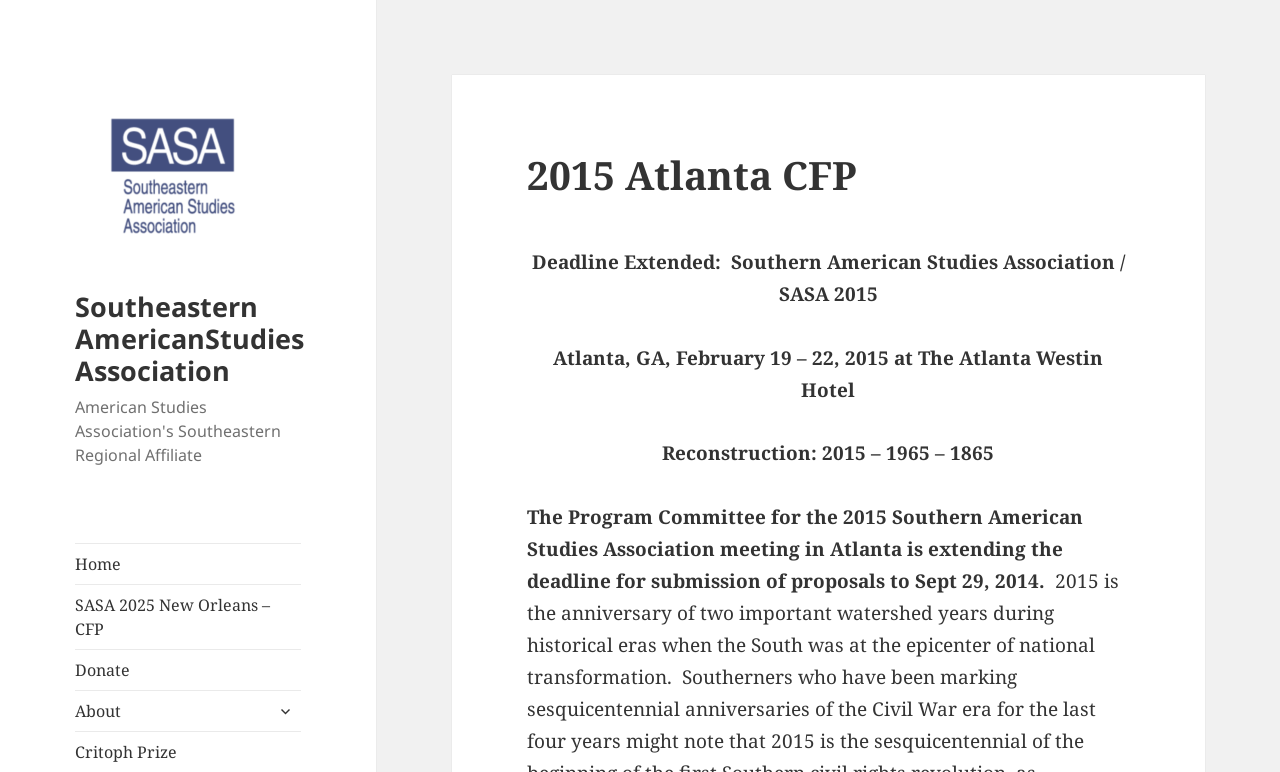Find the bounding box coordinates for the area that should be clicked to accomplish the instruction: "visit the homepage".

[0.059, 0.704, 0.235, 0.756]